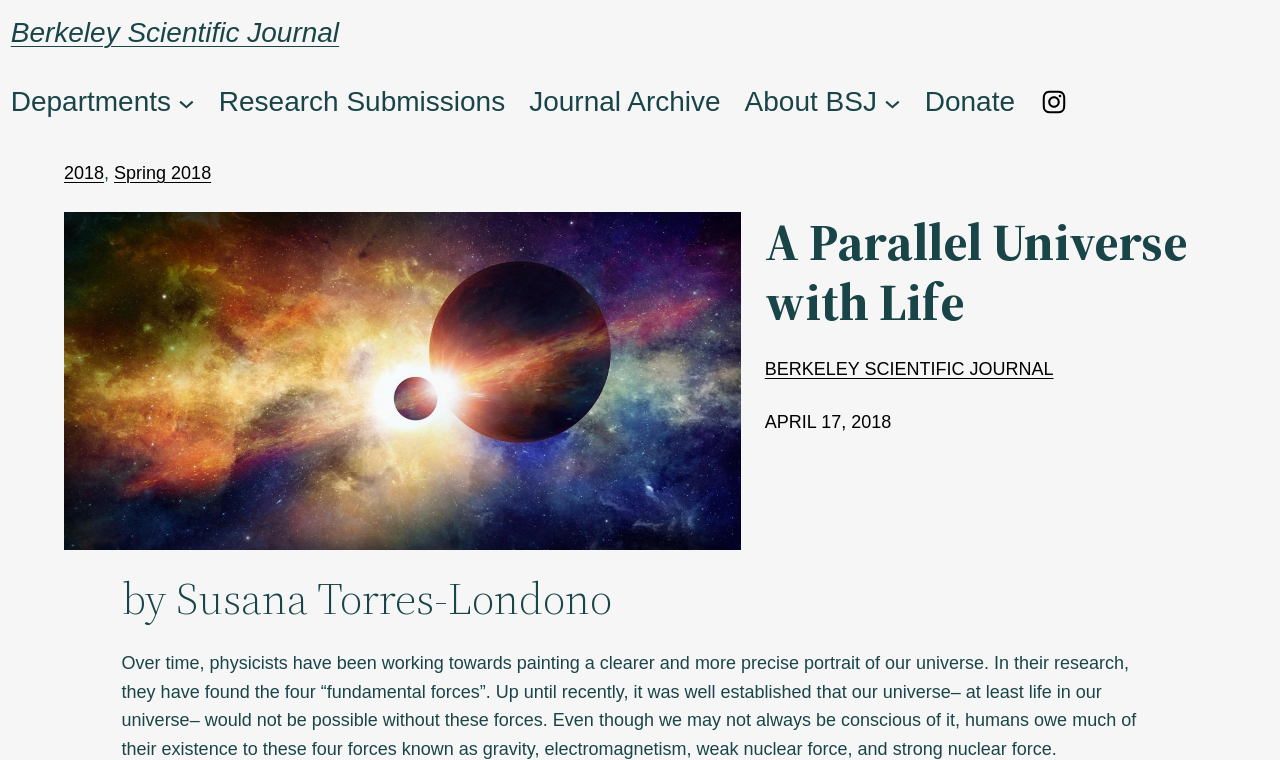Generate a detailed explanation of the webpage's features and information.

The webpage is about an article titled "A Parallel Universe with Life" from the Berkeley Scientific Journal. At the top, there is a header section with the journal's name and a navigation menu with several links, including "Departments", "Research Submissions", "Journal Archive", "About BSJ", and "Donate". The navigation menu is located on the top-right side of the page.

Below the header section, there is a link to the year "2018" followed by a comma and a link to "Spring 2018". On the left side of the page, there is a large figure or image that takes up about half of the page's width.

The main article title "A Parallel Universe with Life" is displayed prominently in the middle of the page, with the journal's name "BERKELEY SCIENTIFIC JOURNAL" written below it. The publication date "APRIL 17, 2018" is also displayed below the title.

The article's author, Susana Torres-Londono, is credited below the title. The main content of the article is a long paragraph of text that discusses the fundamental forces of the universe and their importance to human existence. The text is located at the bottom of the page, spanning almost the entire width of the page.